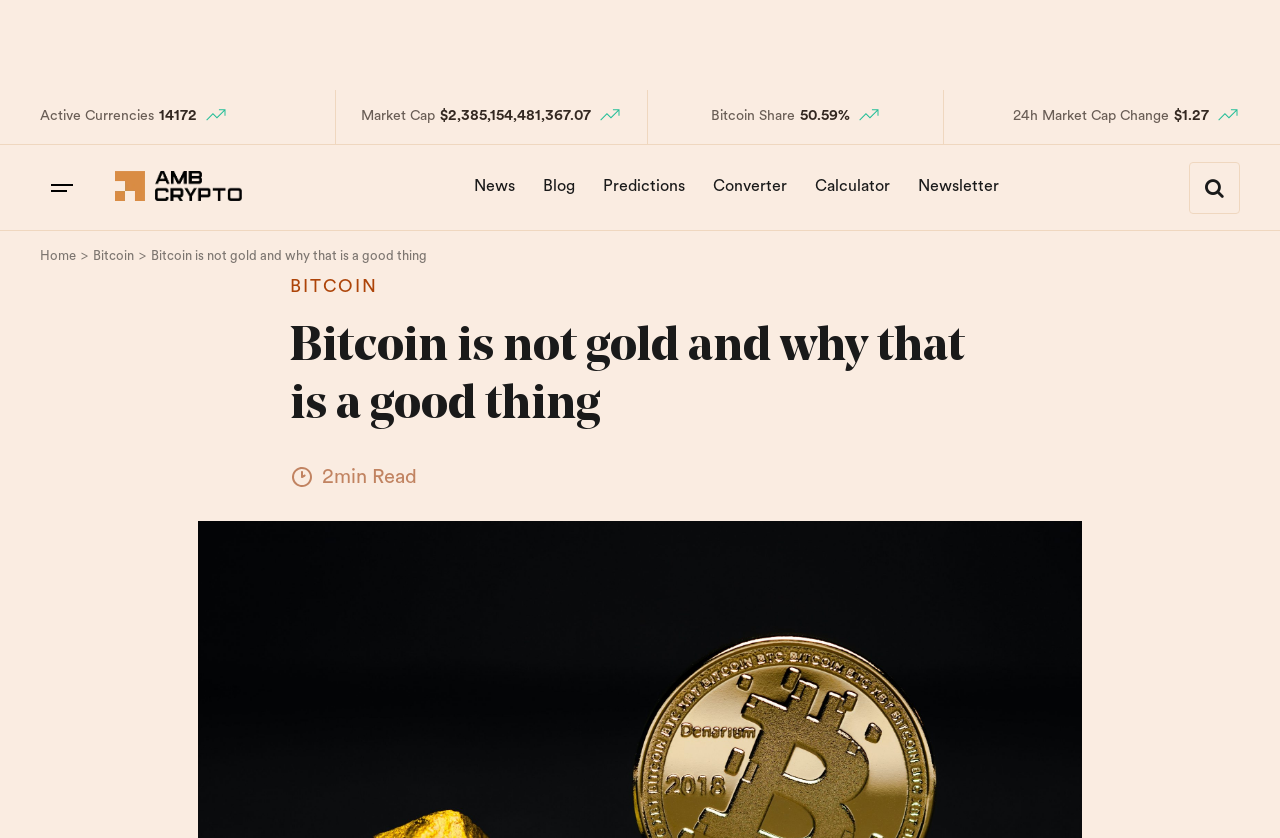Please specify the bounding box coordinates in the format (top-left x, top-left y, bottom-right x, bottom-right y), with values ranging from 0 to 1. Identify the bounding box for the UI component described as follows: parent_node: AMBCrypto

[0.09, 0.221, 0.189, 0.245]